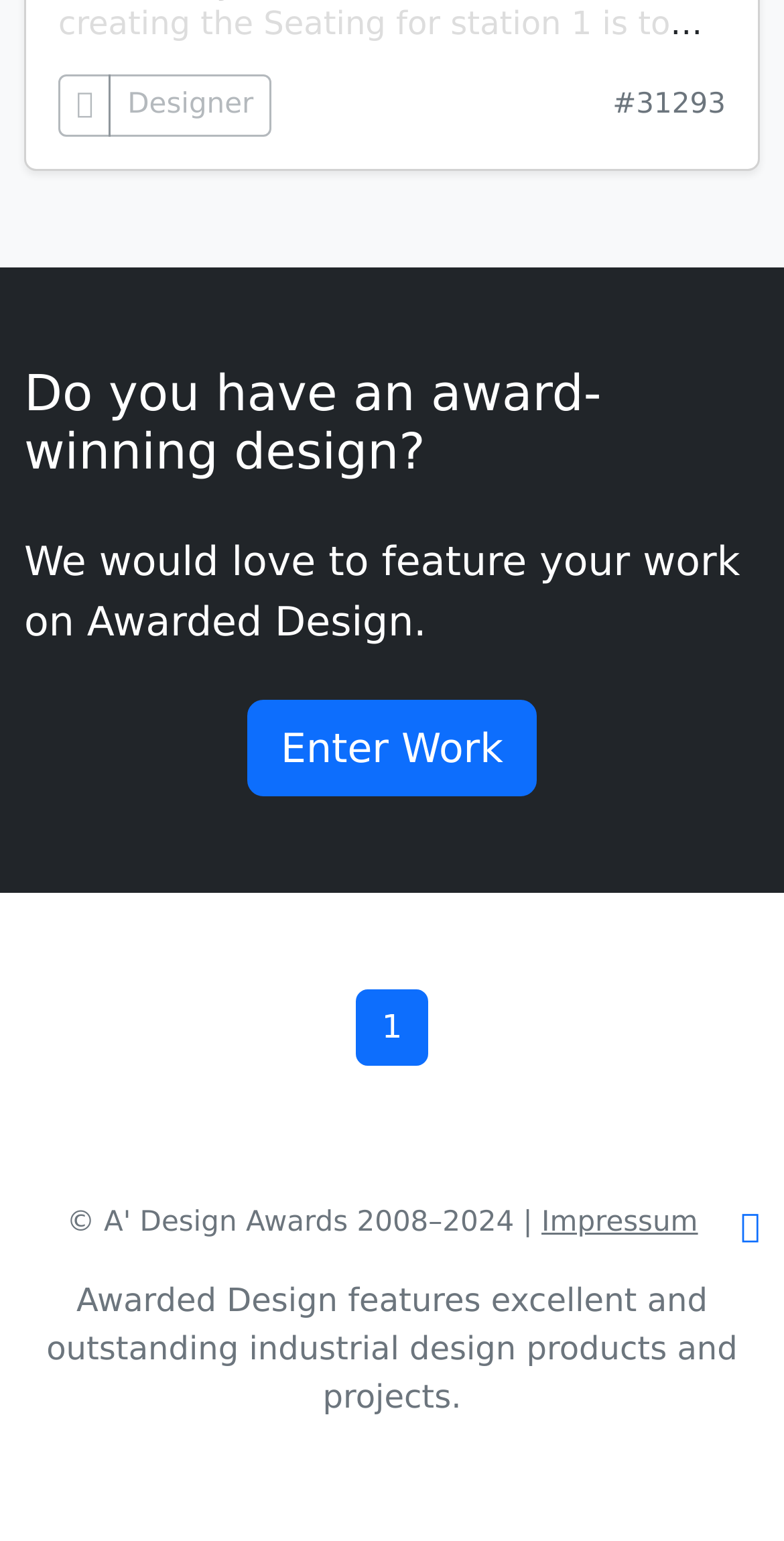What type of design products are featured?
Provide a detailed answer to the question using information from the image.

According to the static text 'Awarded Design features excellent and outstanding industrial design products and projects.', the type of design products featured on the website are industrial design products.